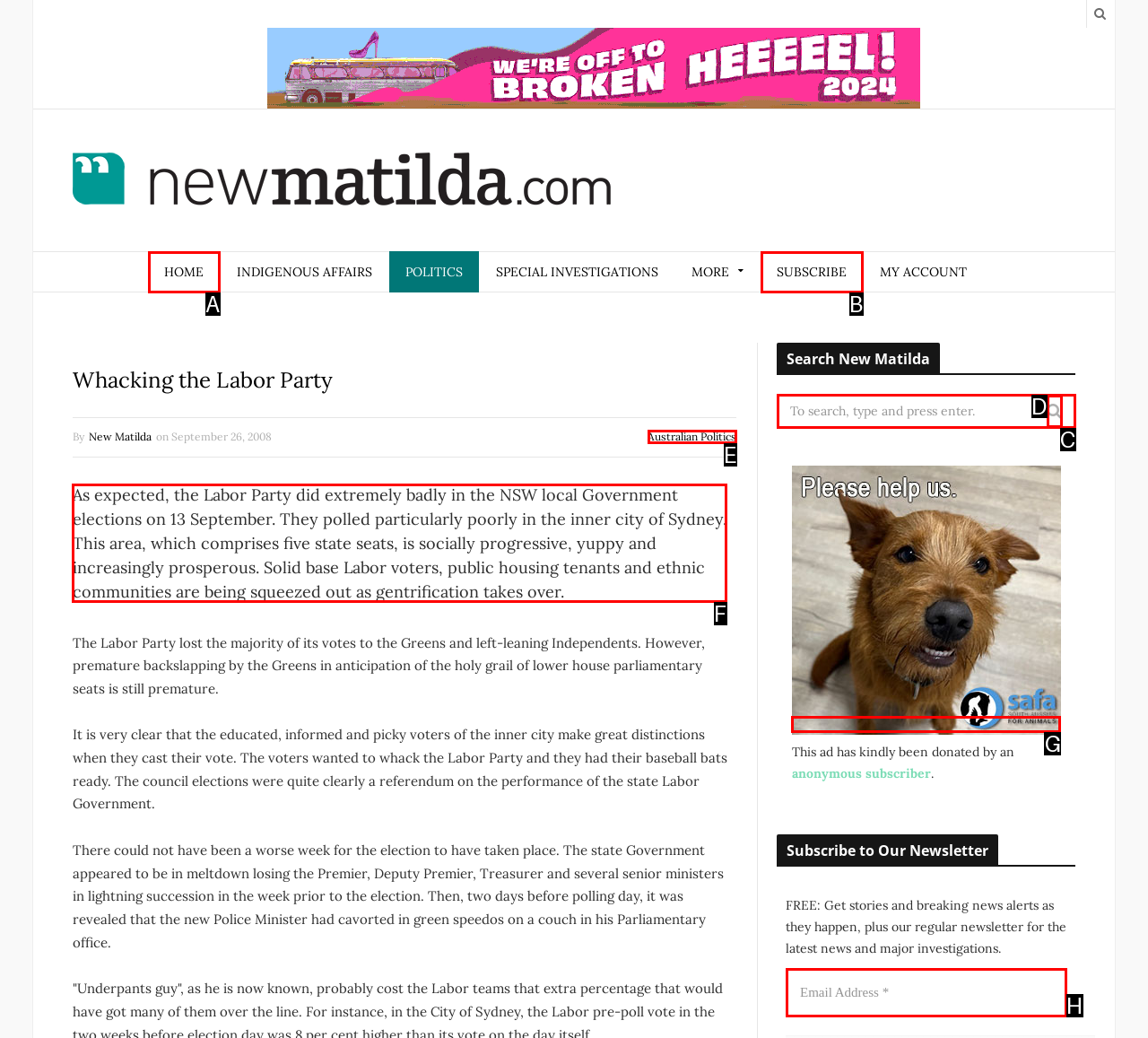Choose the UI element to click on to achieve this task: Read the article about Whacking the Labor Party. Reply with the letter representing the selected element.

F